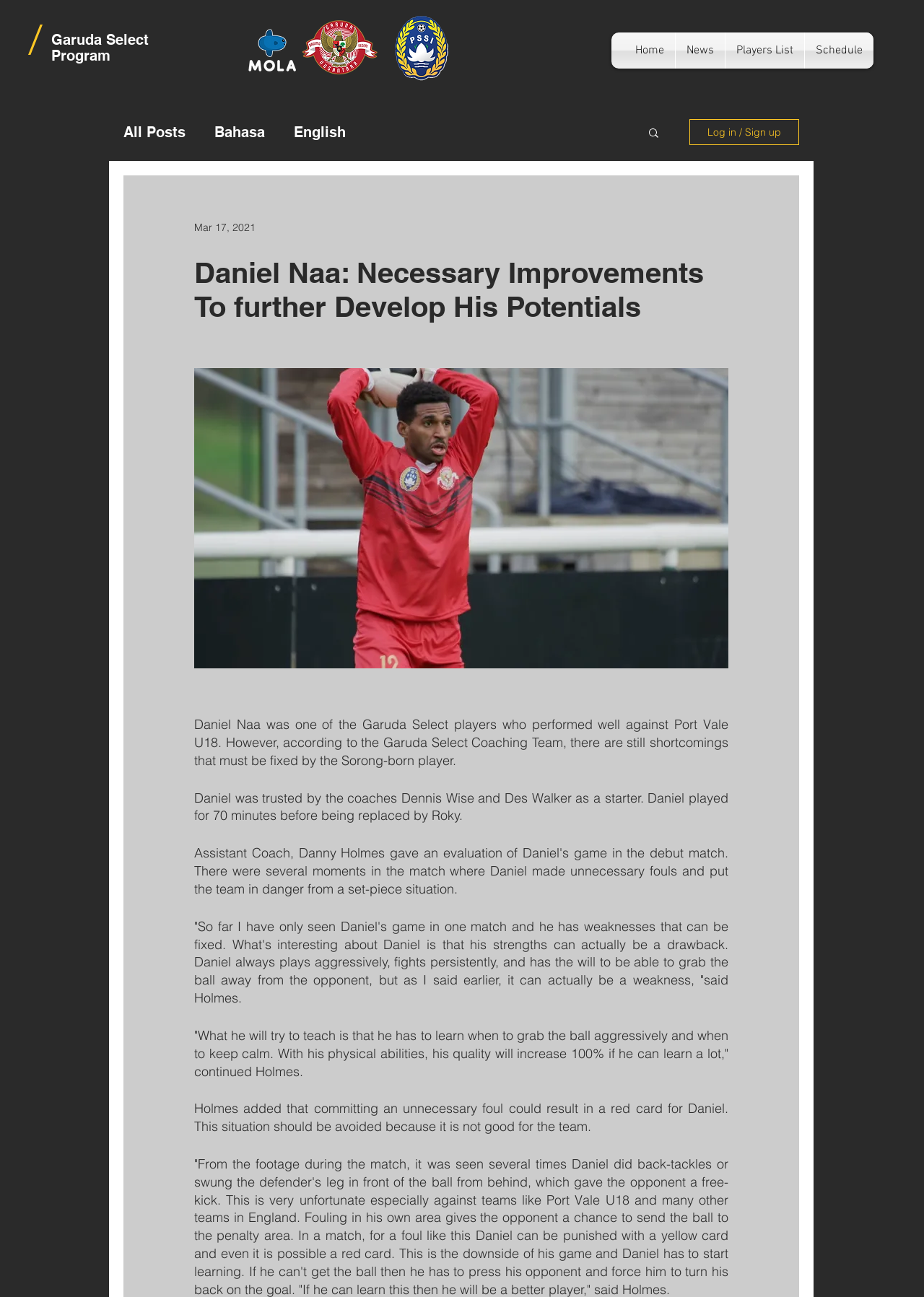Bounding box coordinates are to be given in the format (top-left x, top-left y, bottom-right x, bottom-right y). All values must be floating point numbers between 0 and 1. Provide the bounding box coordinate for the UI element described as: Garuda Select

[0.055, 0.024, 0.161, 0.037]